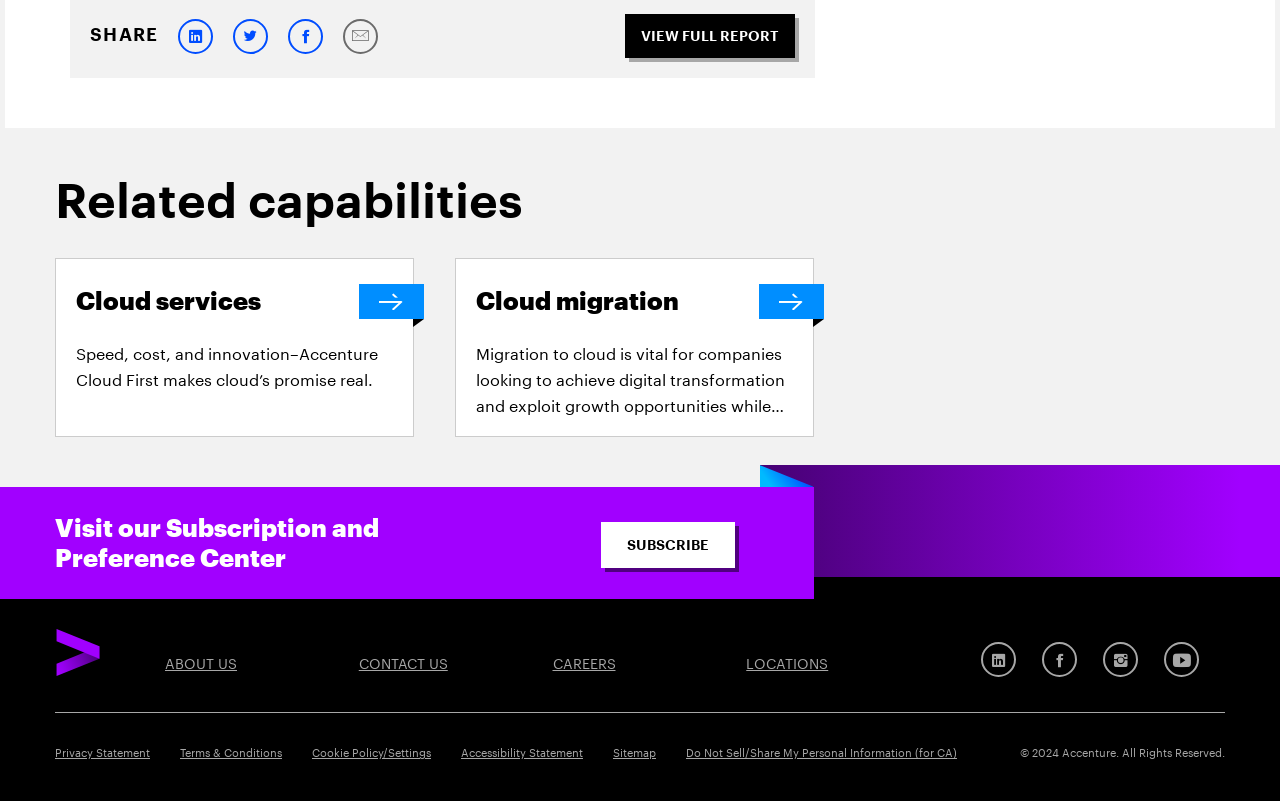Please specify the bounding box coordinates of the clickable region to carry out the following instruction: "Click the SHARE button". The coordinates should be four float numbers between 0 and 1, in the format [left, top, right, bottom].

[0.07, 0.033, 0.124, 0.055]